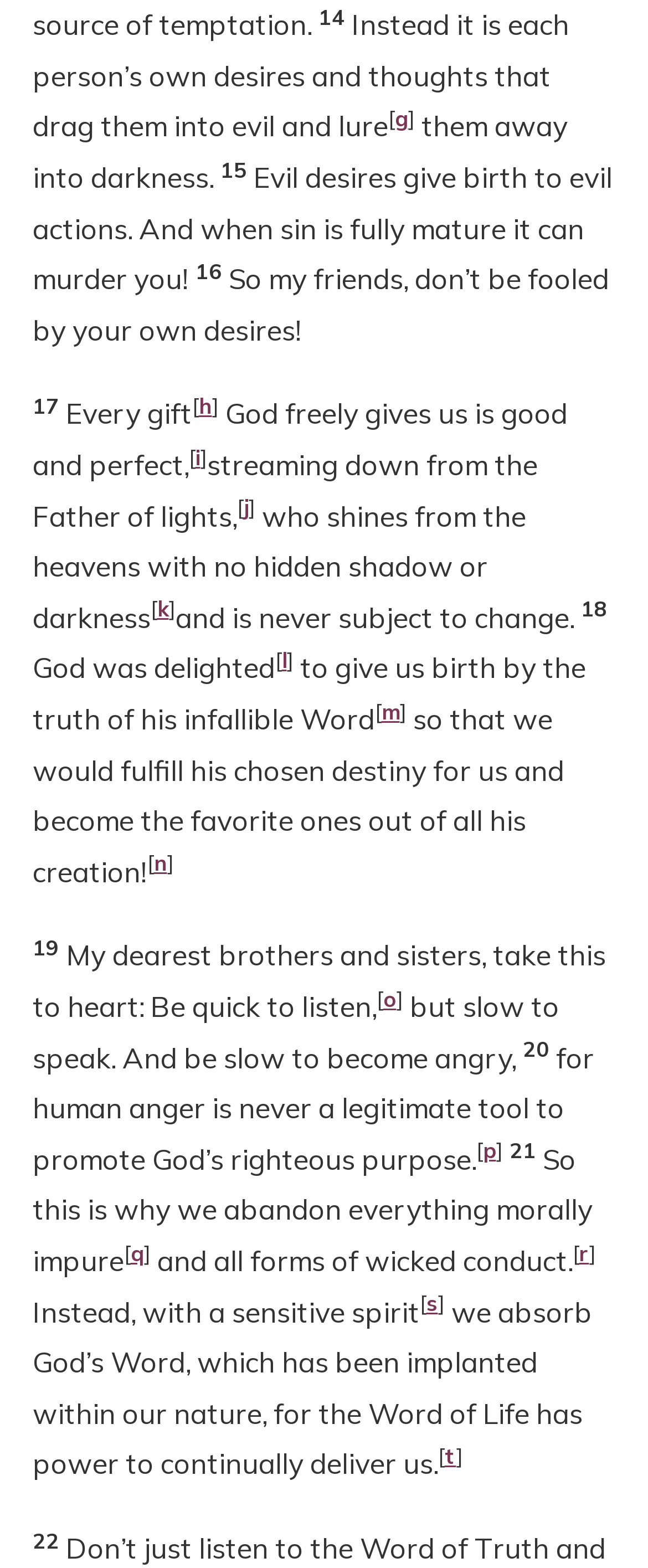Identify the bounding box coordinates of the element to click to follow this instruction: 'click the link 'g''. Ensure the coordinates are four float values between 0 and 1, provided as [left, top, right, bottom].

[0.609, 0.067, 0.629, 0.084]